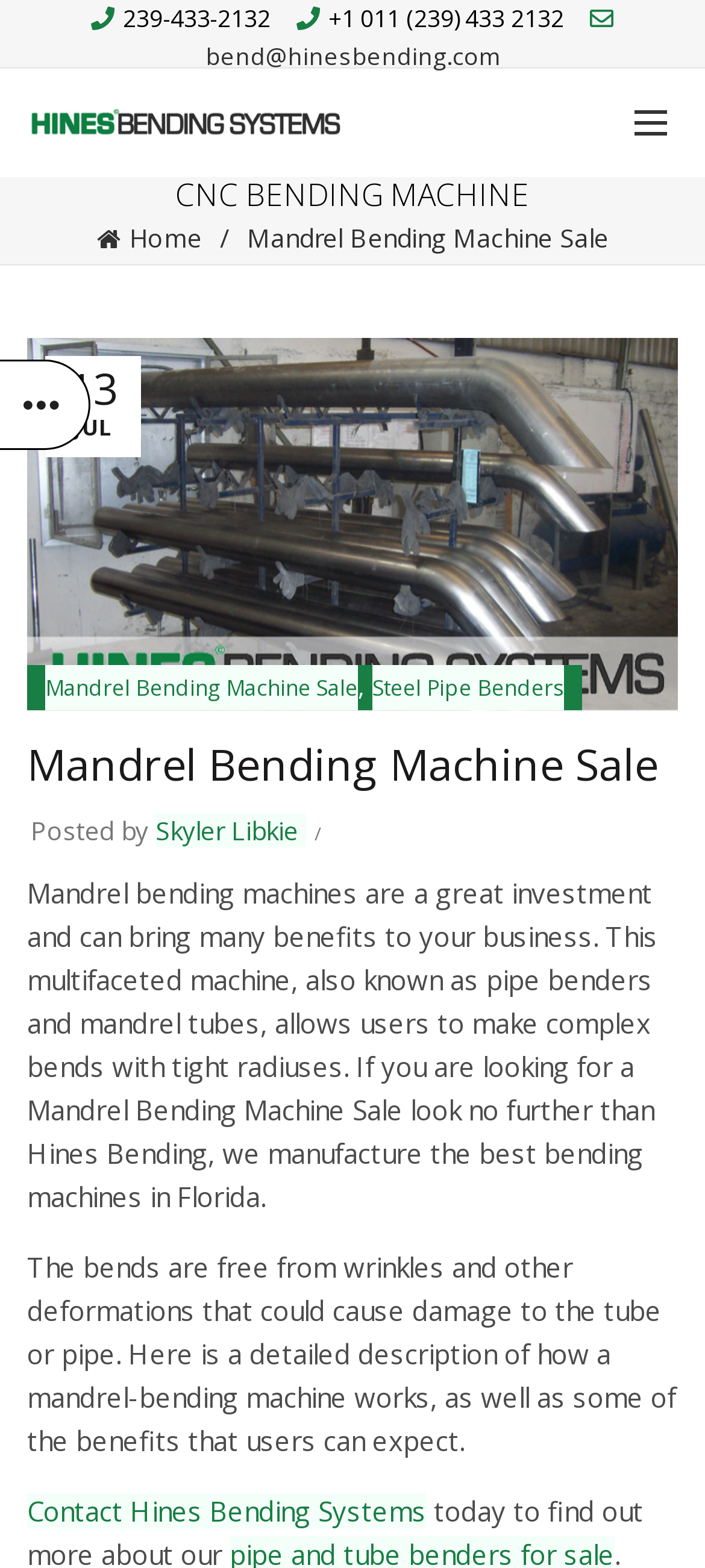By analyzing the image, answer the following question with a detailed response: What is the phone number of Hines Bending?

I found the phone number by looking at the top section of the webpage, where there are three links with icons. The second link has the phone number 239-433-2132.